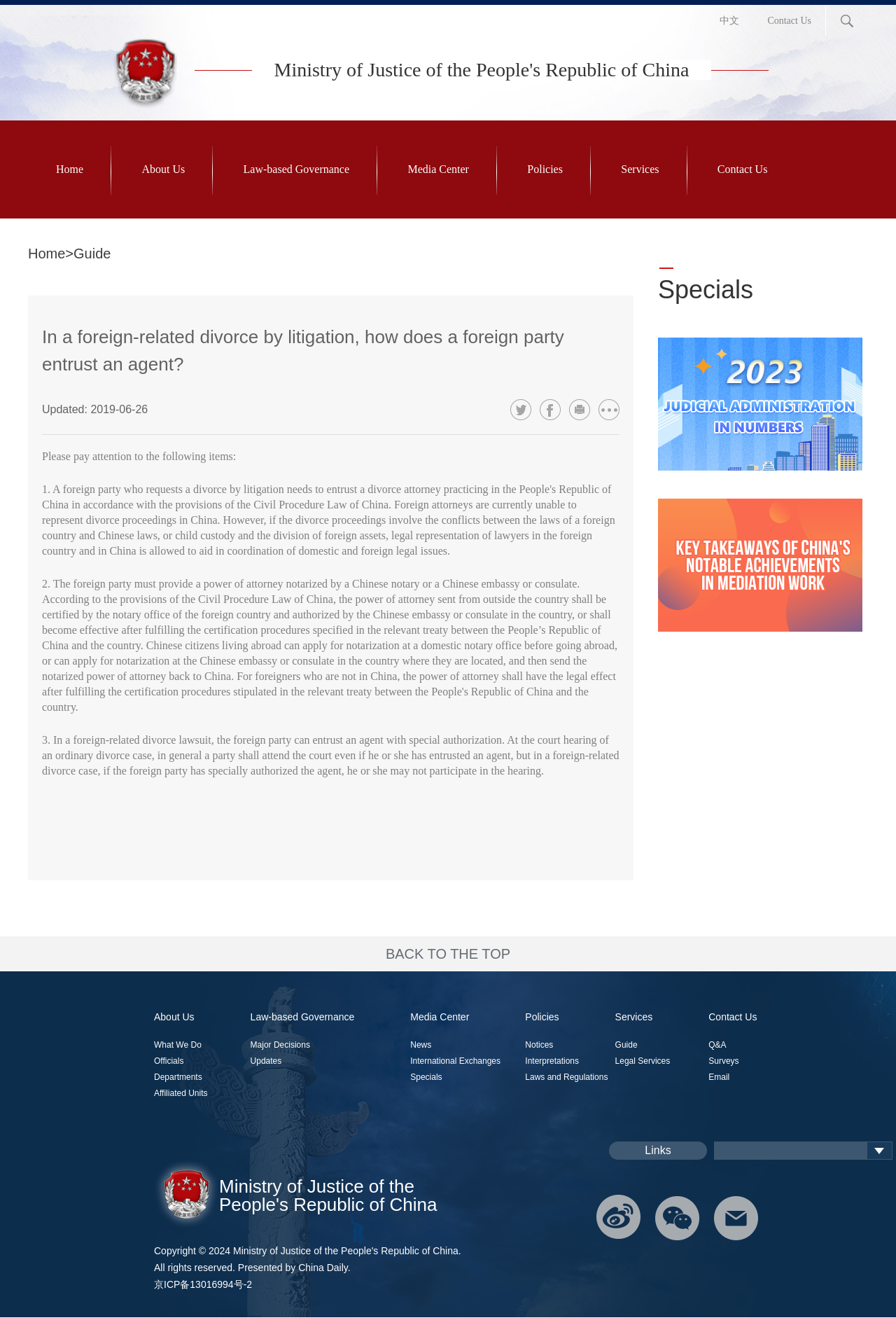Please specify the bounding box coordinates in the format (top-left x, top-left y, bottom-right x, bottom-right y), with all values as floating point numbers between 0 and 1. Identify the bounding box of the UI element described by: Laws and Regulations

[0.586, 0.813, 0.678, 0.821]